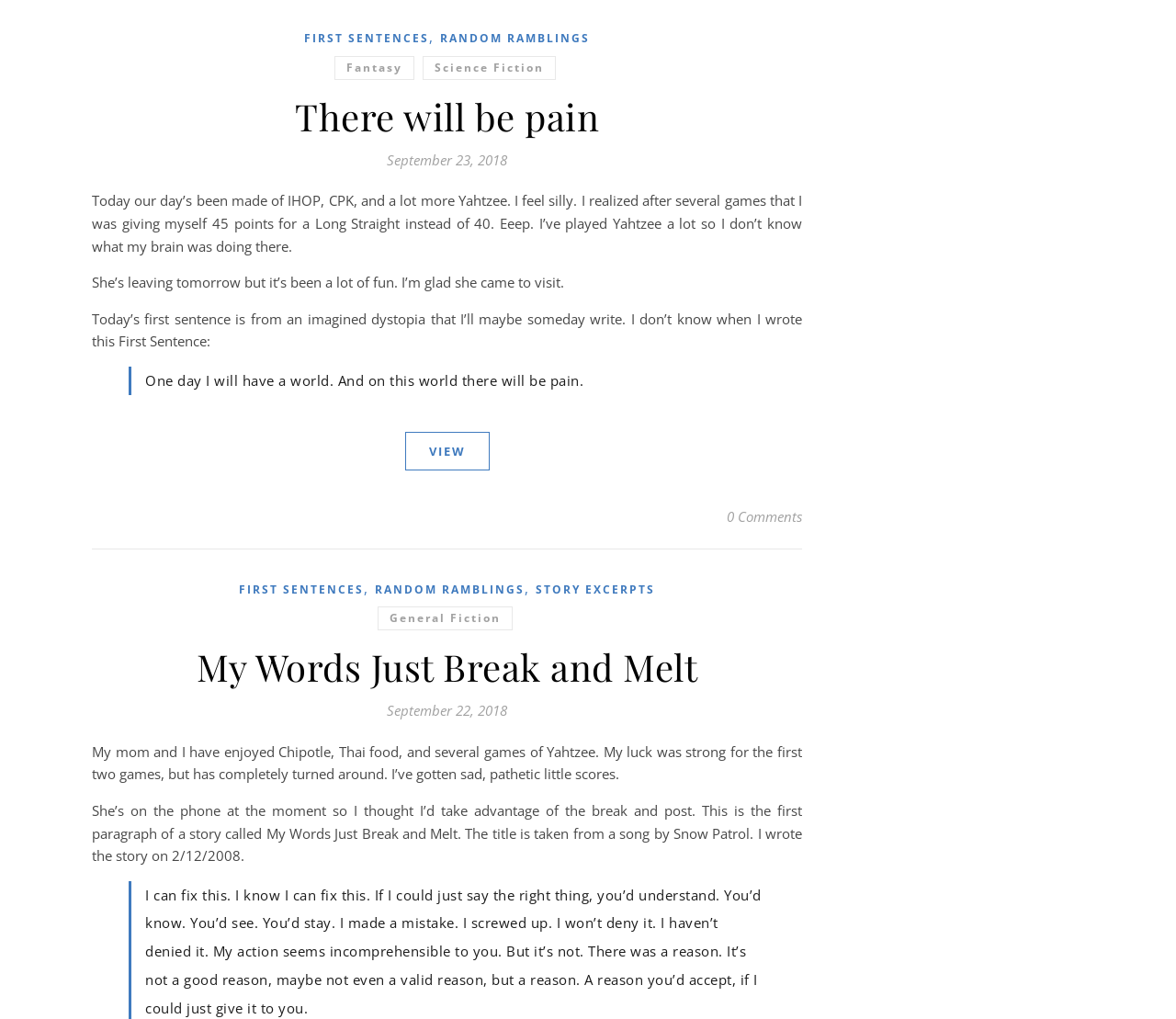Based on the image, provide a detailed and complete answer to the question: 
What is the date of the story 'My Words Just Break and Melt'?

The date of the story 'My Words Just Break and Melt' is mentioned as 2/12/2008, which is the date when the story was written.